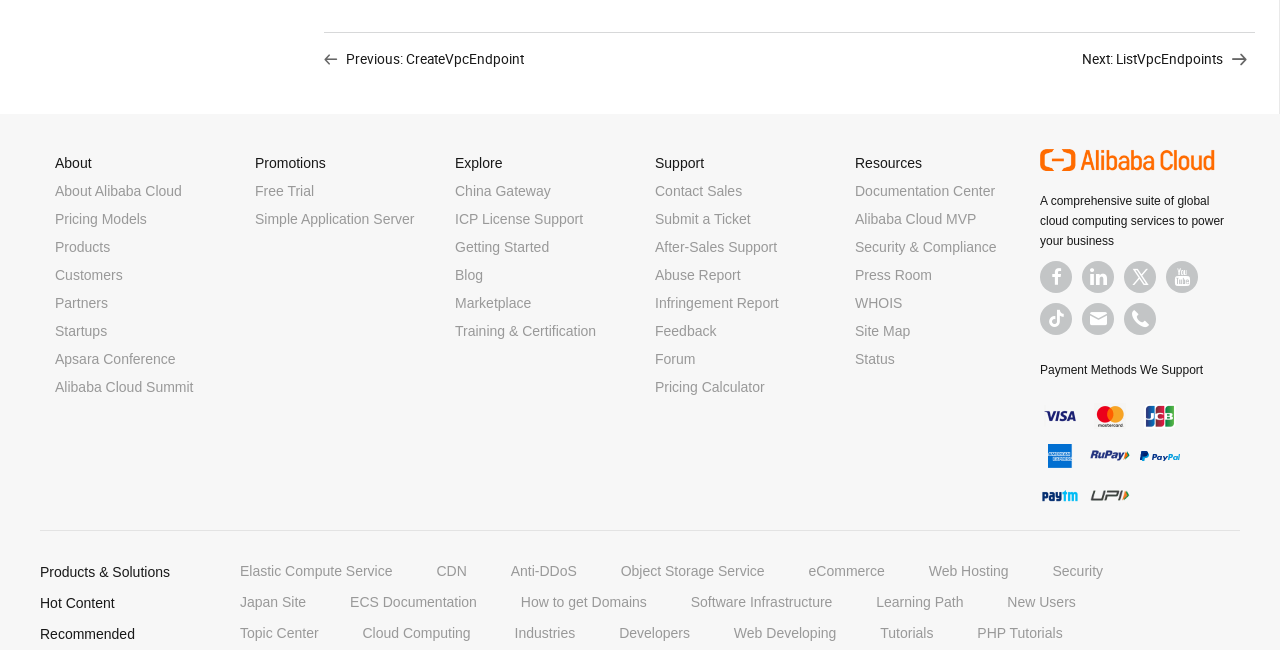Respond to the following query with just one word or a short phrase: 
What is the topic of the 'Apsara Conference' link?

Conference